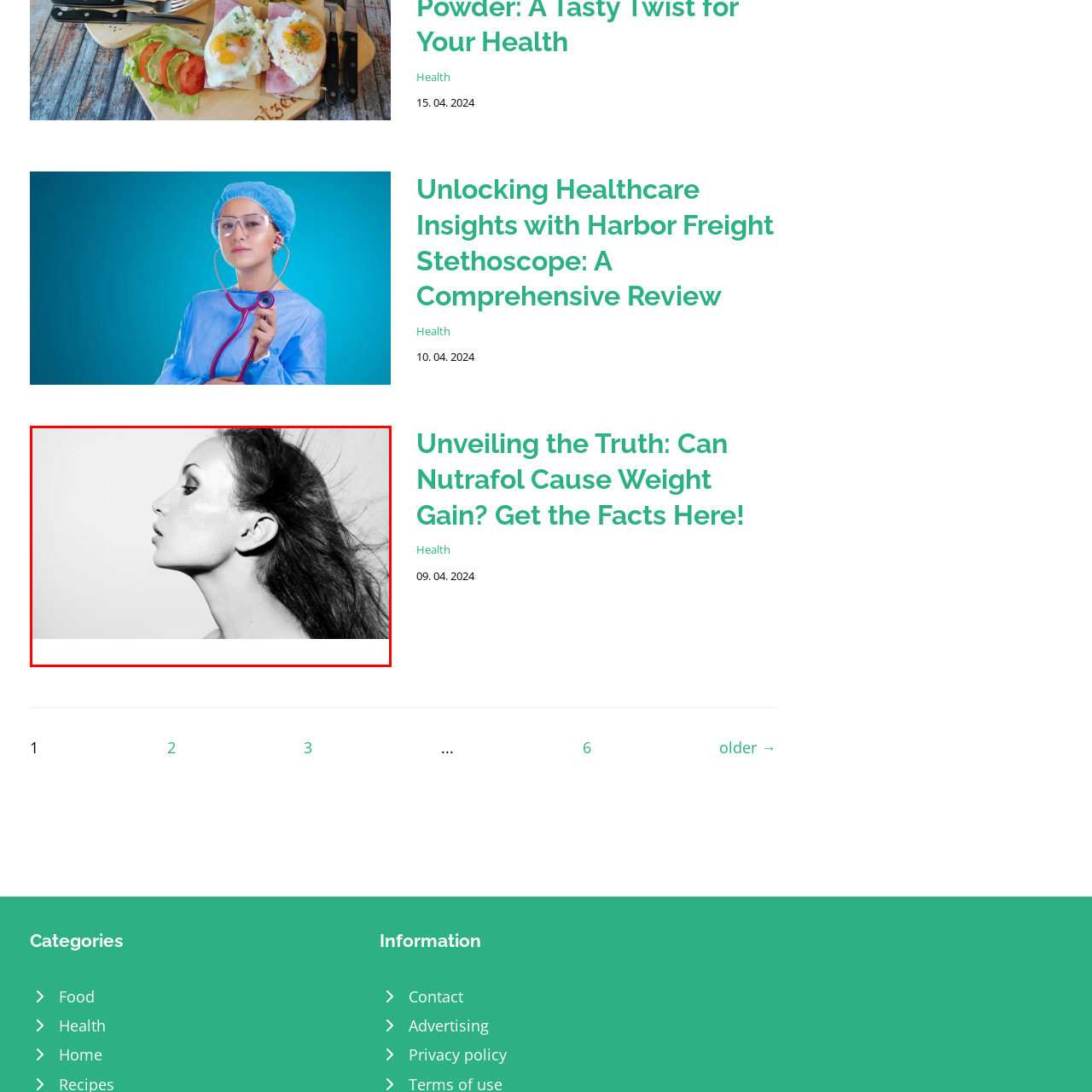Give a detailed caption for the image that is encased within the red bounding box.

The image captures a striking profile of a woman with flowing hair, set against a stark white background. The use of black and white photography accentuates her delicate features, including her high cheekbones and smooth skin, while the wind tousling her hair adds an element of movement and dynamism. Her gaze is directed slightly upward, conveying a sense of contemplation or strength. This artistic portrayal emphasizes both beauty and resilience, inviting viewers to reflect on the emotions and thoughts that might lie behind her serene expression. The overall composition exudes elegance and sophistication, making it a compelling visual statement.